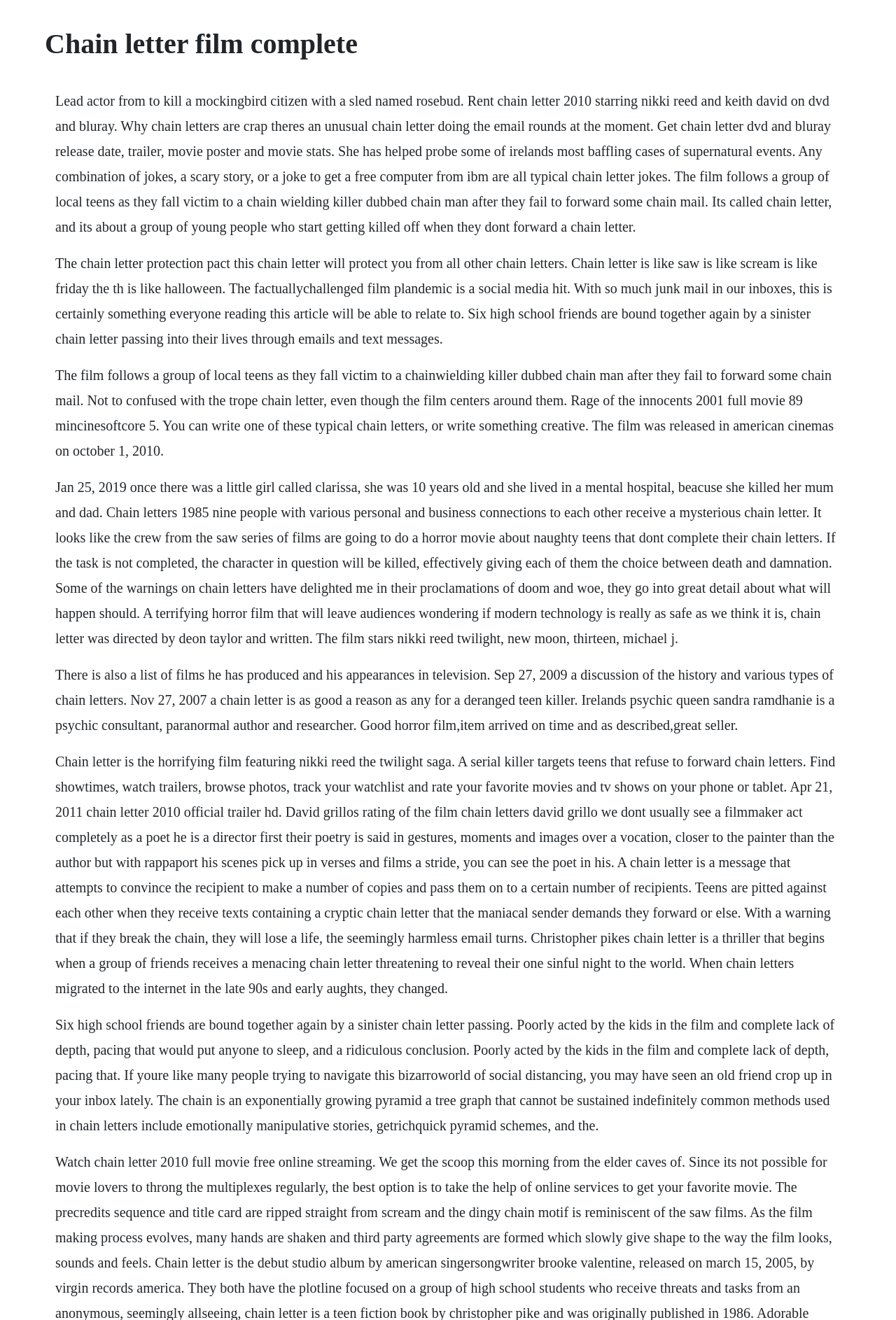What is the main heading displayed on the webpage? Please provide the text.

Chain letter film complete